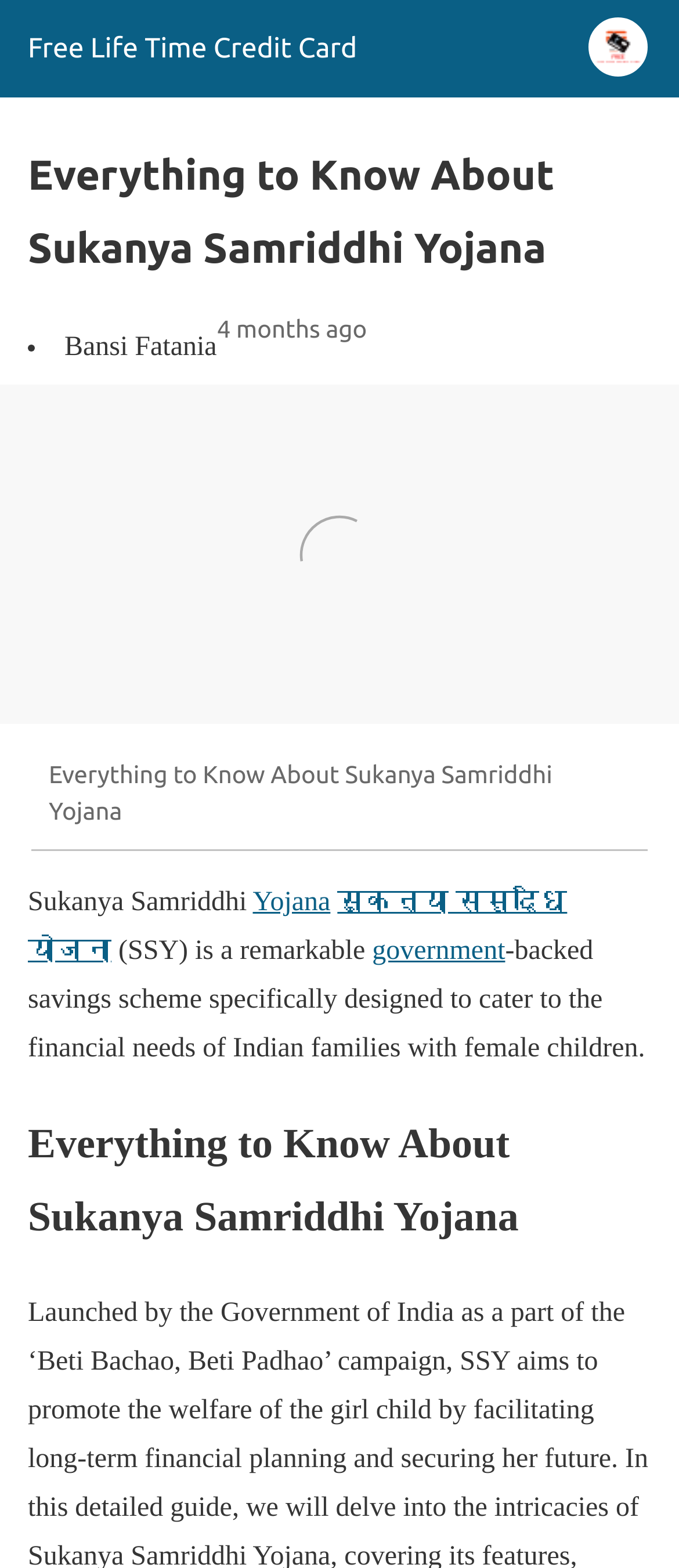Please locate and generate the primary heading on this webpage.

Everything to Know About Sukanya Samriddhi Yojana